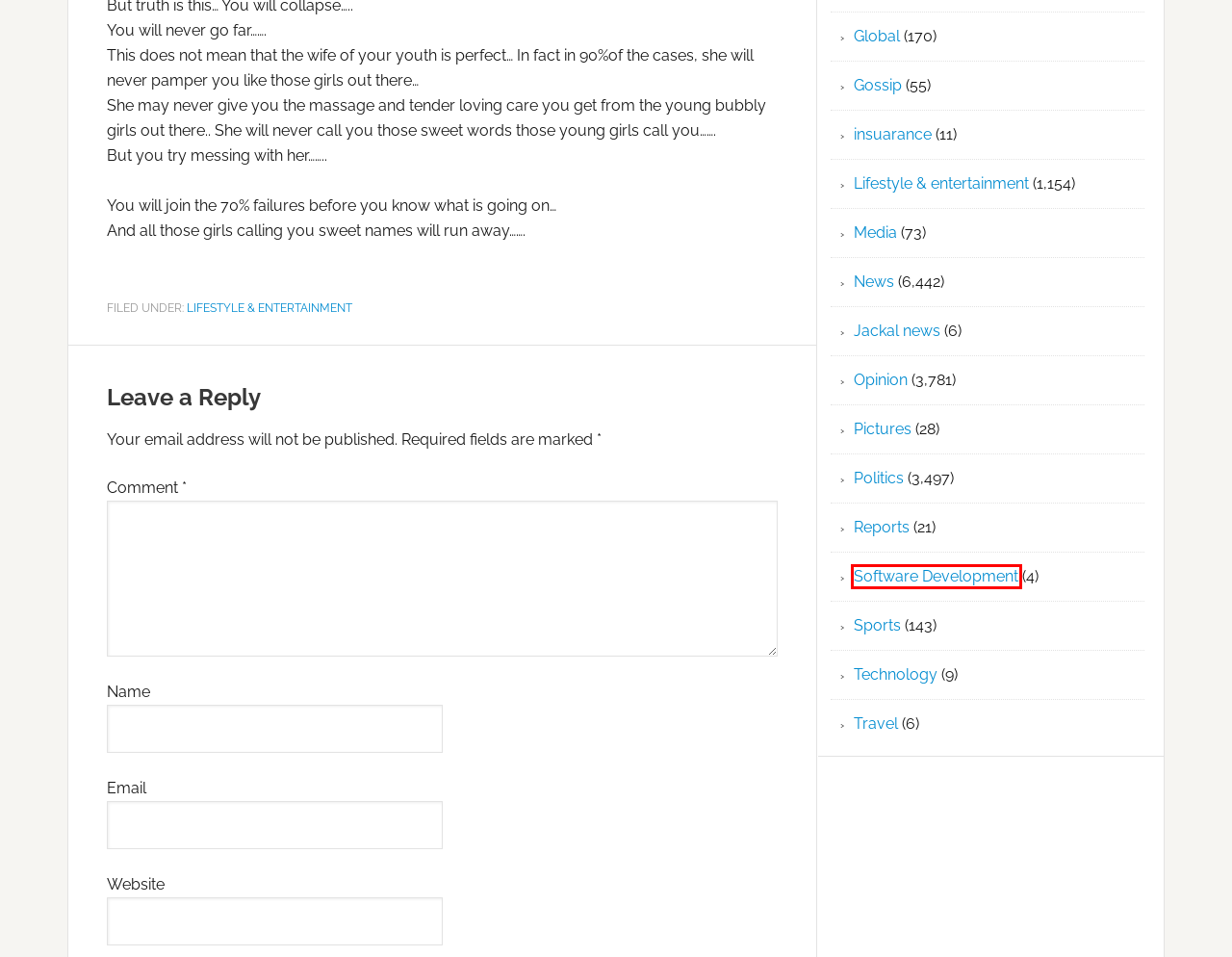View the screenshot of the webpage containing a red bounding box around a UI element. Select the most fitting webpage description for the new page shown after the element in the red bounding box is clicked. Here are the candidates:
A. Global Archives | Kenya Today
B. insuarance Archives | Kenya Today
C. Technology Archives | Kenya Today
D. Politics Archives | Kenya Today
E. Jackal news Archives | Kenya Today
F. Software Development Archives | Kenya Today
G. Media Archives | Kenya Today
H. Education Archives | Kenya Today

F